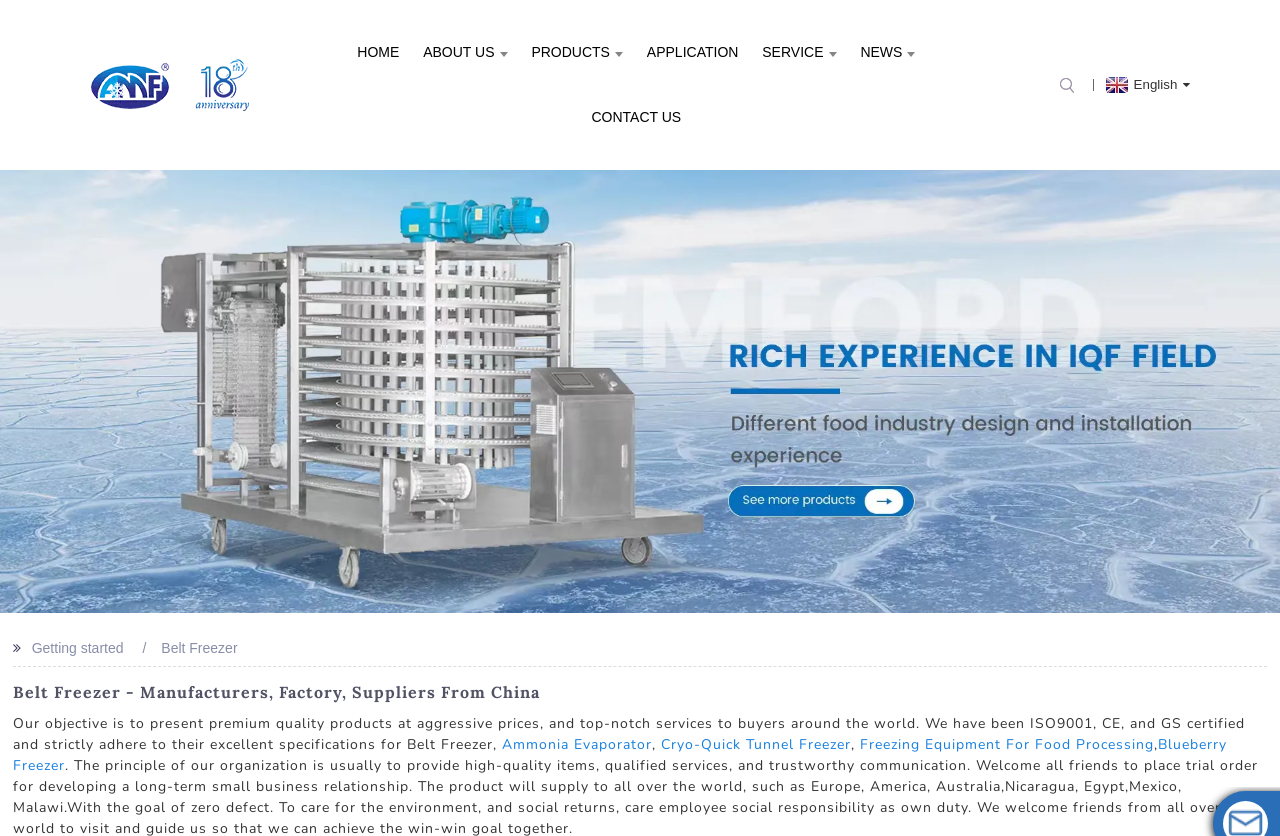Give the bounding box coordinates for this UI element: "Share via Email". The coordinates should be four float numbers between 0 and 1, arranged as [left, top, right, bottom].

None